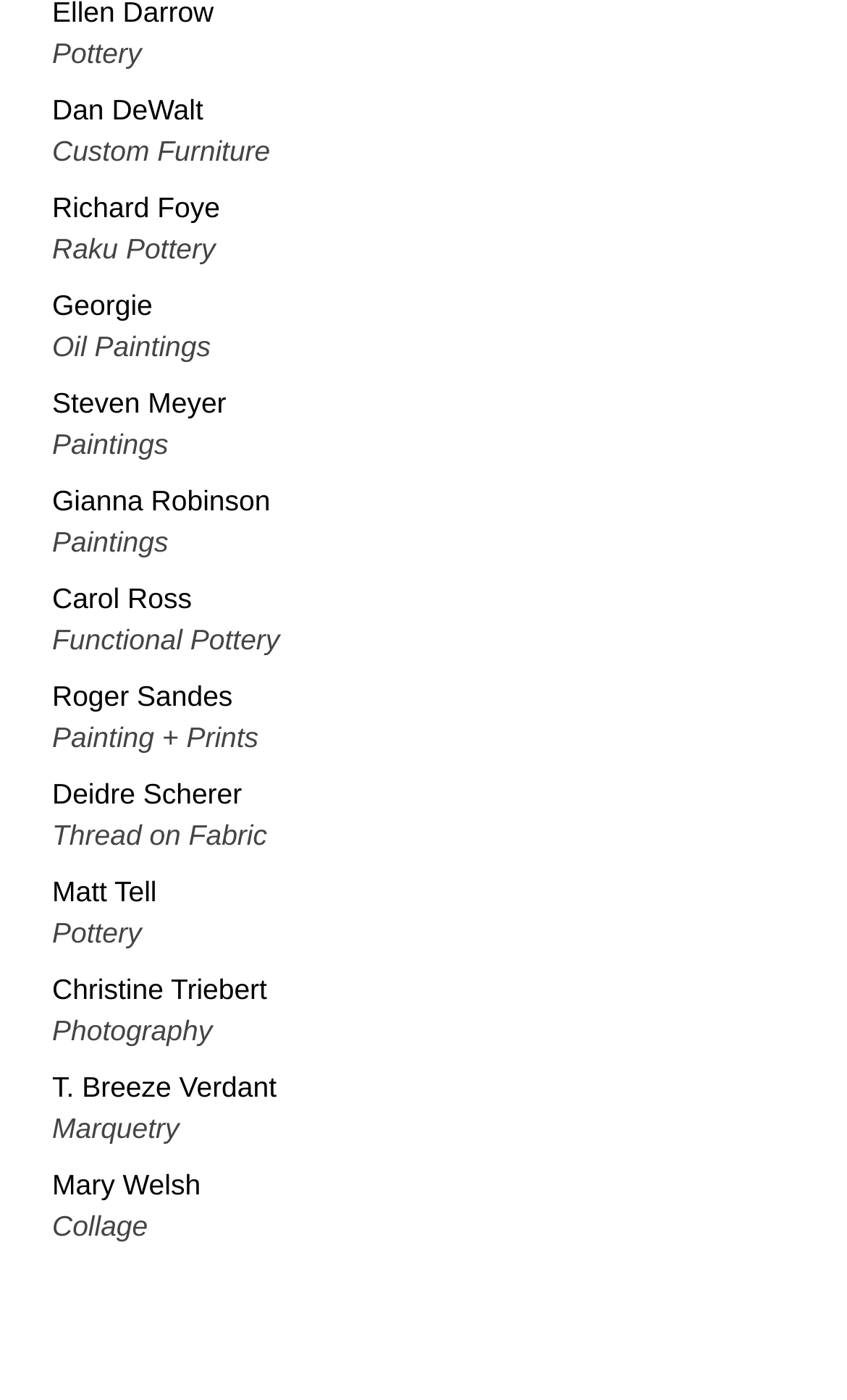Carefully examine the image and provide an in-depth answer to the question: Who is the last artist listed on this webpage?

I looked at the last link element and found that it is 'Mary Welsh'.